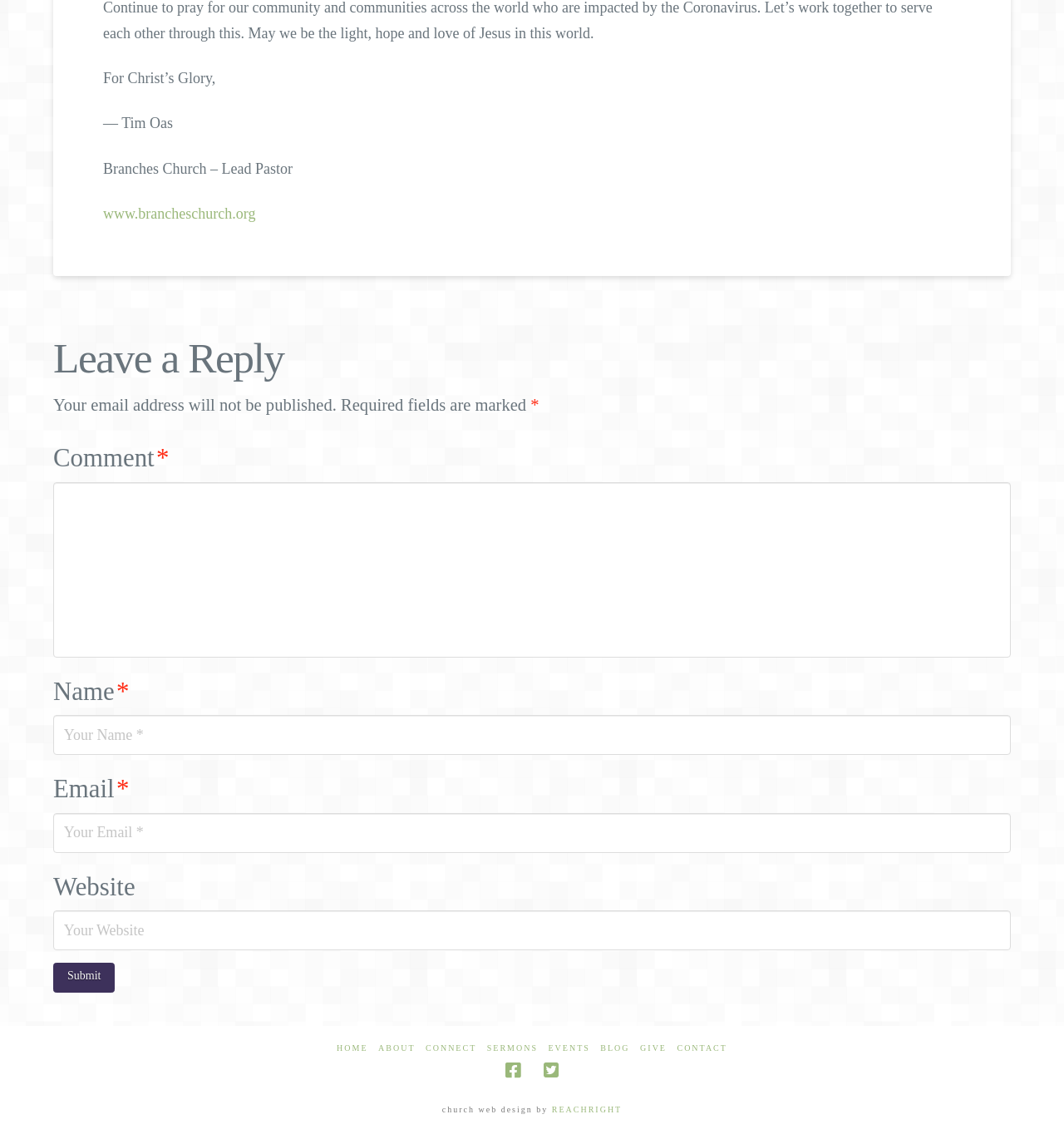Identify the bounding box coordinates of the section that should be clicked to achieve the task described: "Click on the CONFIRM link".

None